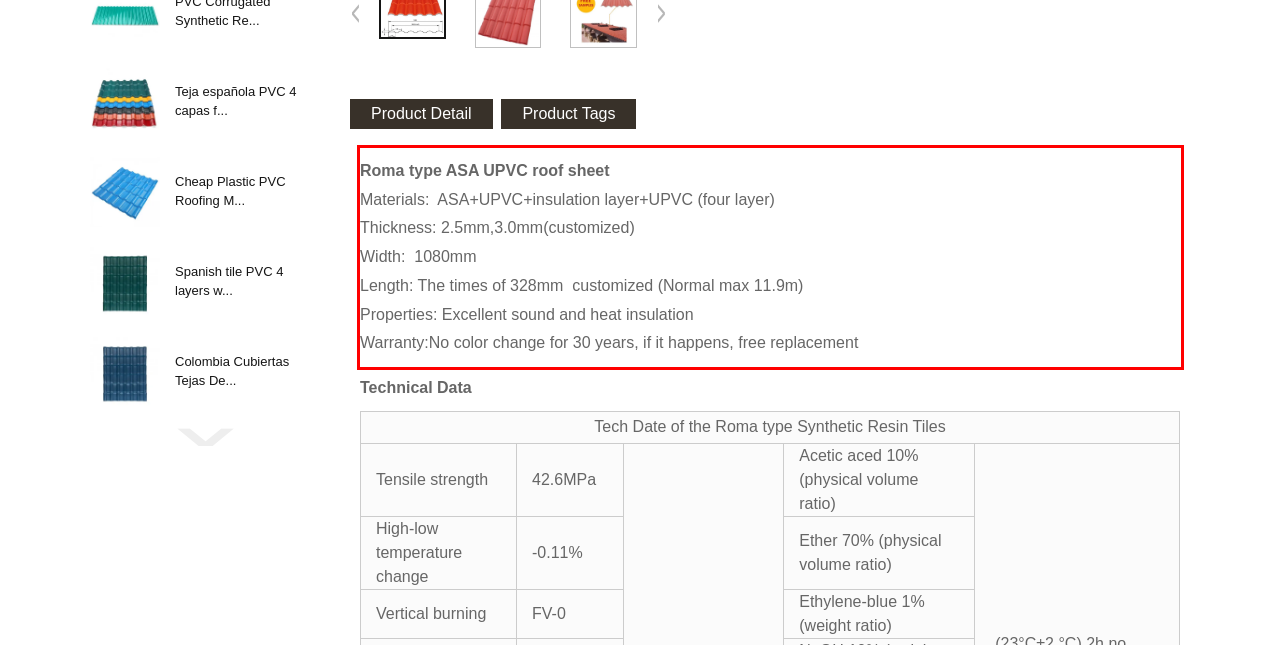Identify and extract the text within the red rectangle in the screenshot of the webpage.

Roma type ASA UPVC roof sheet Materials: ASA+UPVC+insulation layer+UPVC (four layer) Thickness: 2.5mm,3.0mm(customized) Width: 1080mm Length: The times of 328mm customized (Normal max 11.9m) Properties: Excellent sound and heat insulation Warranty:No color change for 30 years, if it happens, free replacement